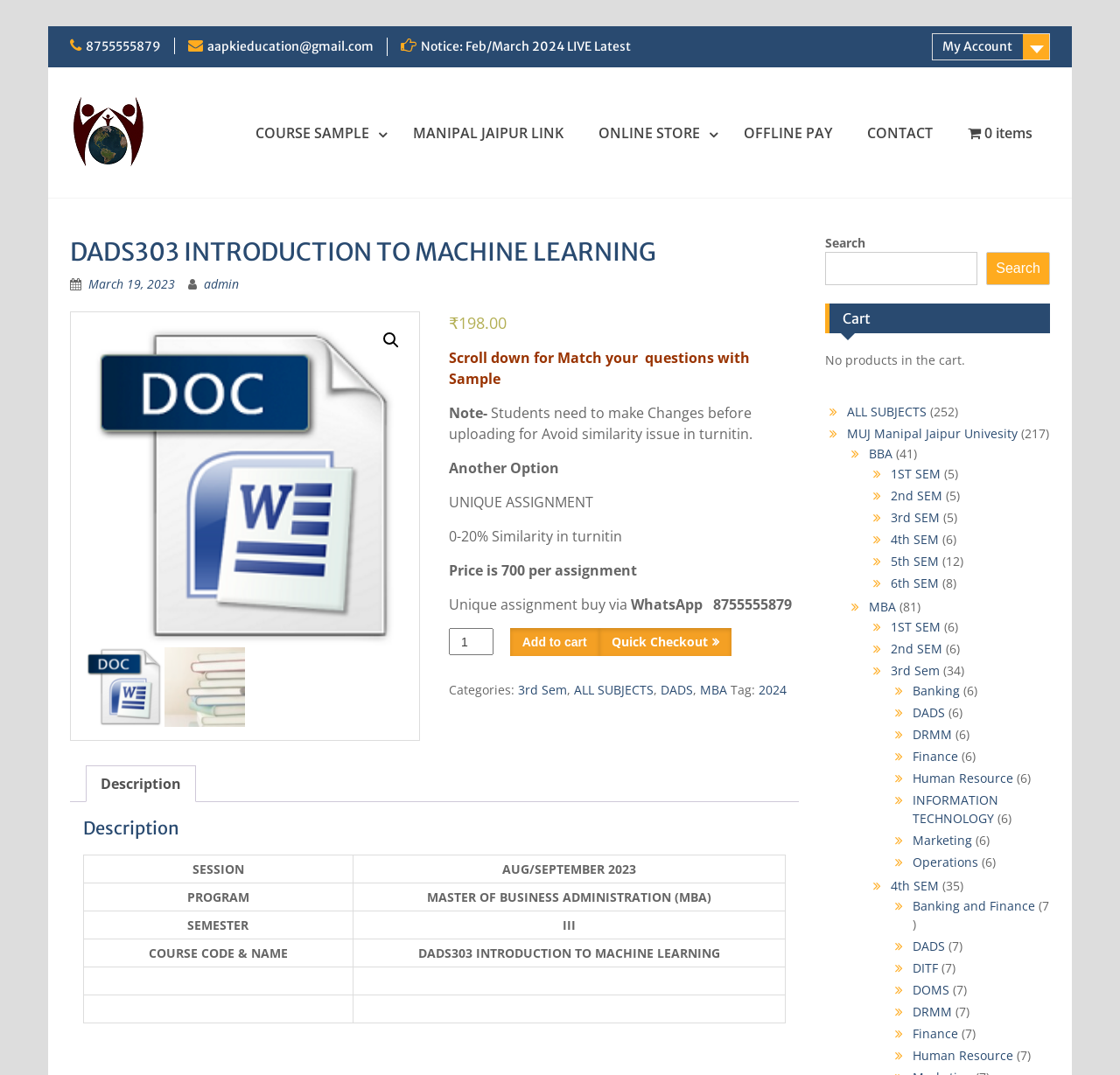Please find the bounding box coordinates of the element that you should click to achieve the following instruction: "Toggle Dark Mode". The coordinates should be presented as four float numbers between 0 and 1: [left, top, right, bottom].

None